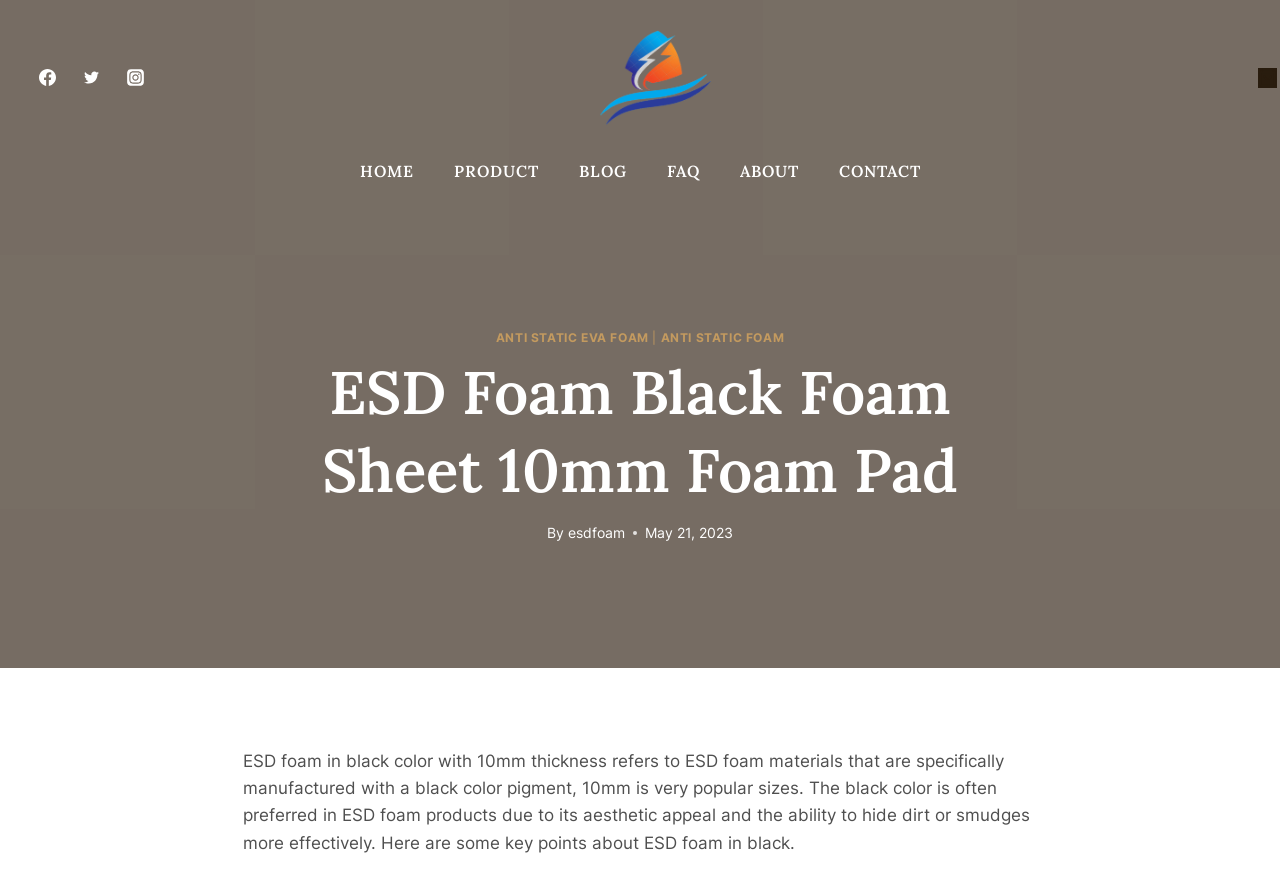Please respond to the question using a single word or phrase:
What is the thickness of the ESD foam?

10mm